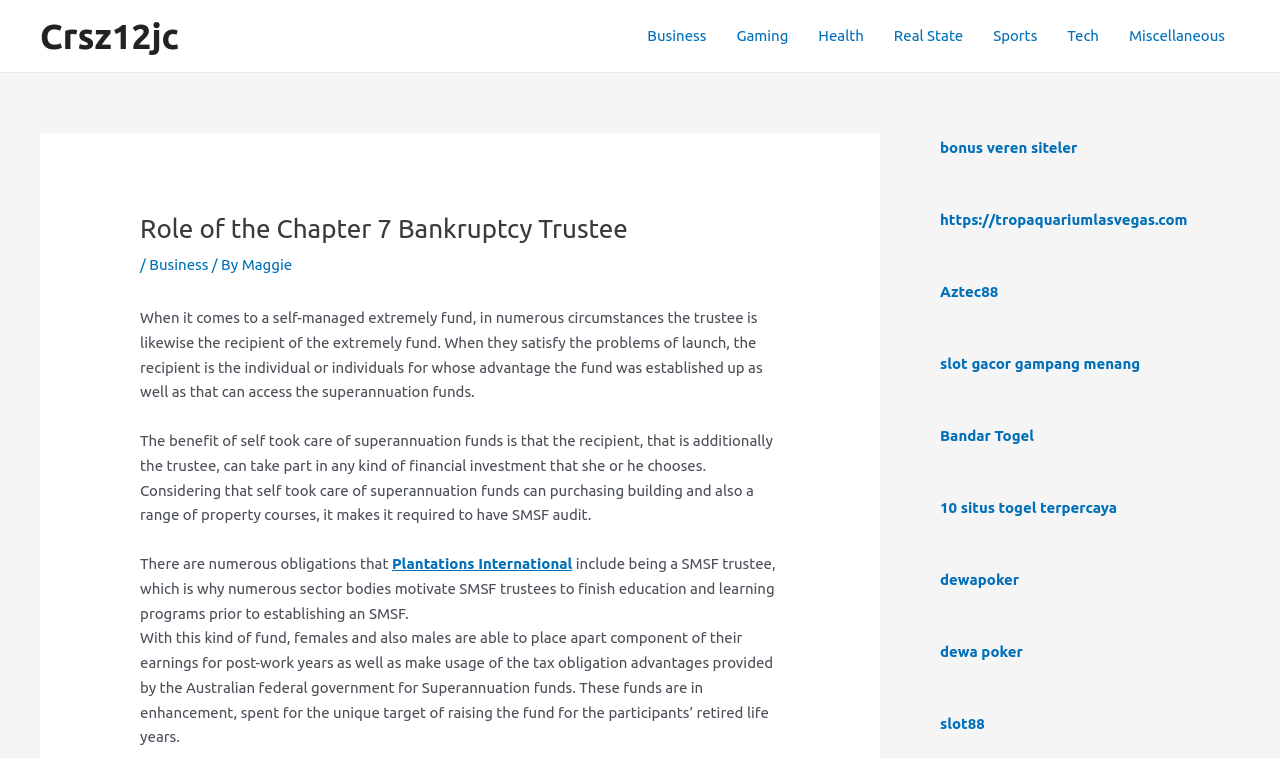Who can access the superannuation funds? Please answer the question using a single word or phrase based on the image.

Recipient